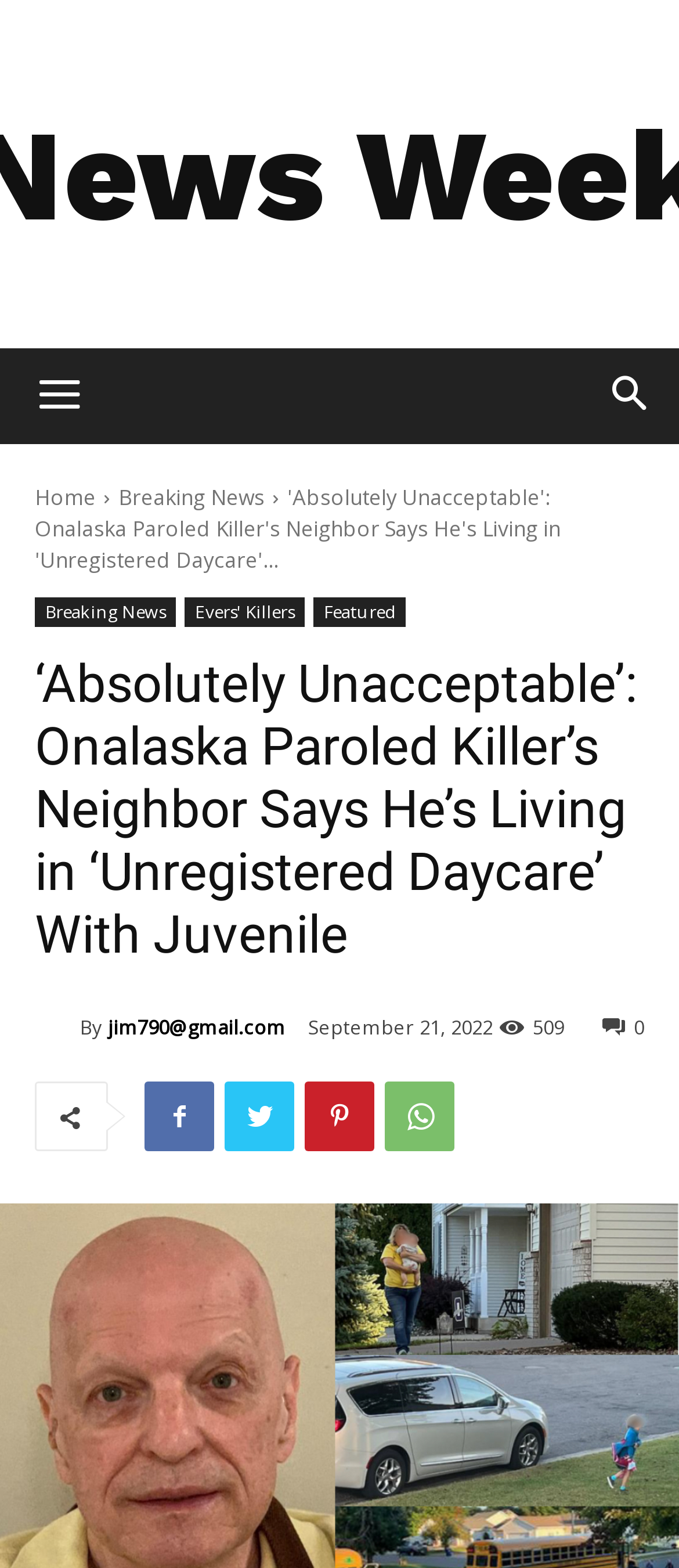Given the webpage screenshot and the description, determine the bounding box coordinates (top-left x, top-left y, bottom-right x, bottom-right y) that define the location of the UI element matching this description: parent_node: By title="jim790@gmail.com"

[0.051, 0.644, 0.118, 0.666]